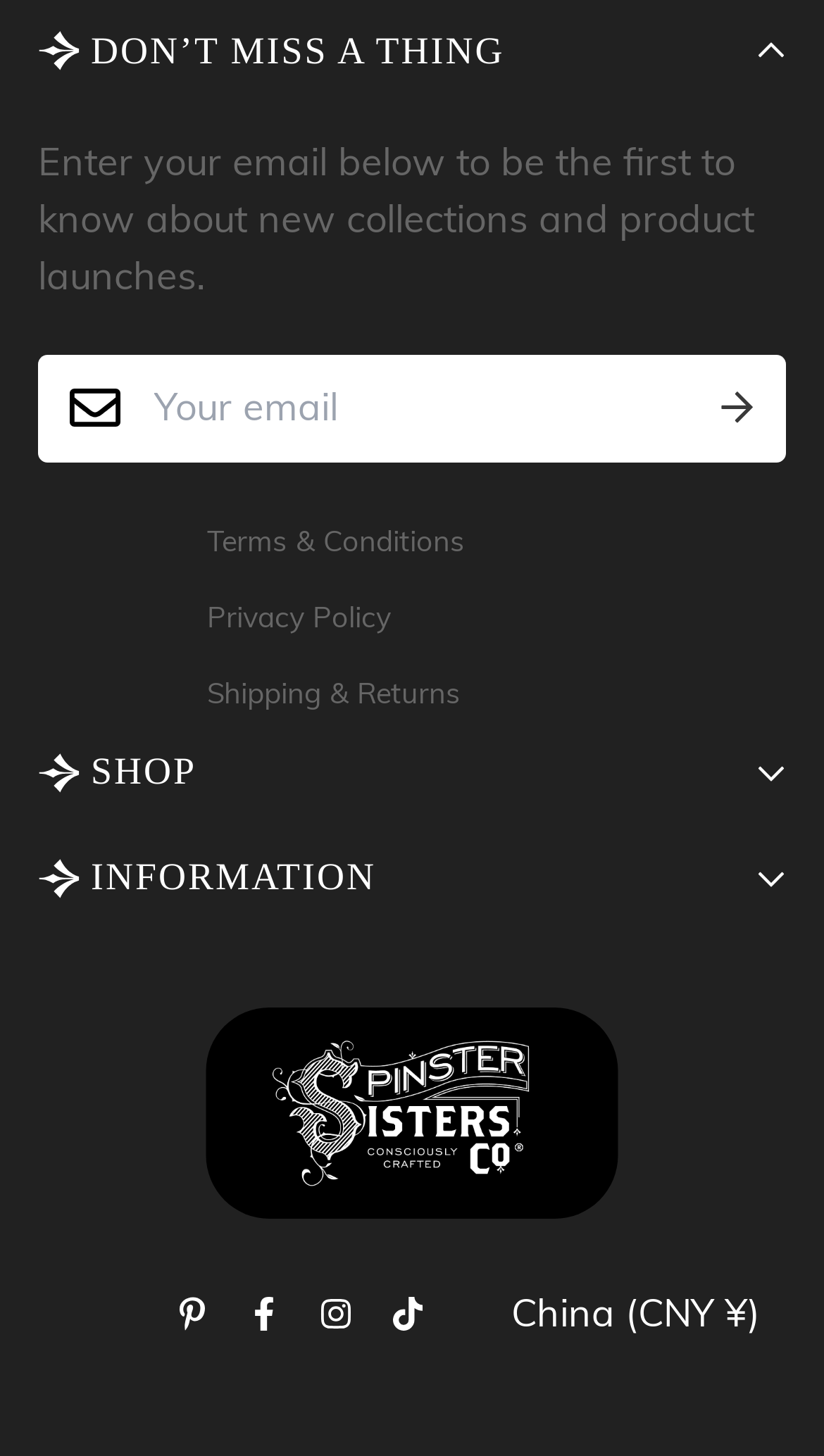Locate the bounding box coordinates of the clickable part needed for the task: "Click on the 'Terms & Conditions' link".

[0.251, 0.354, 0.564, 0.389]